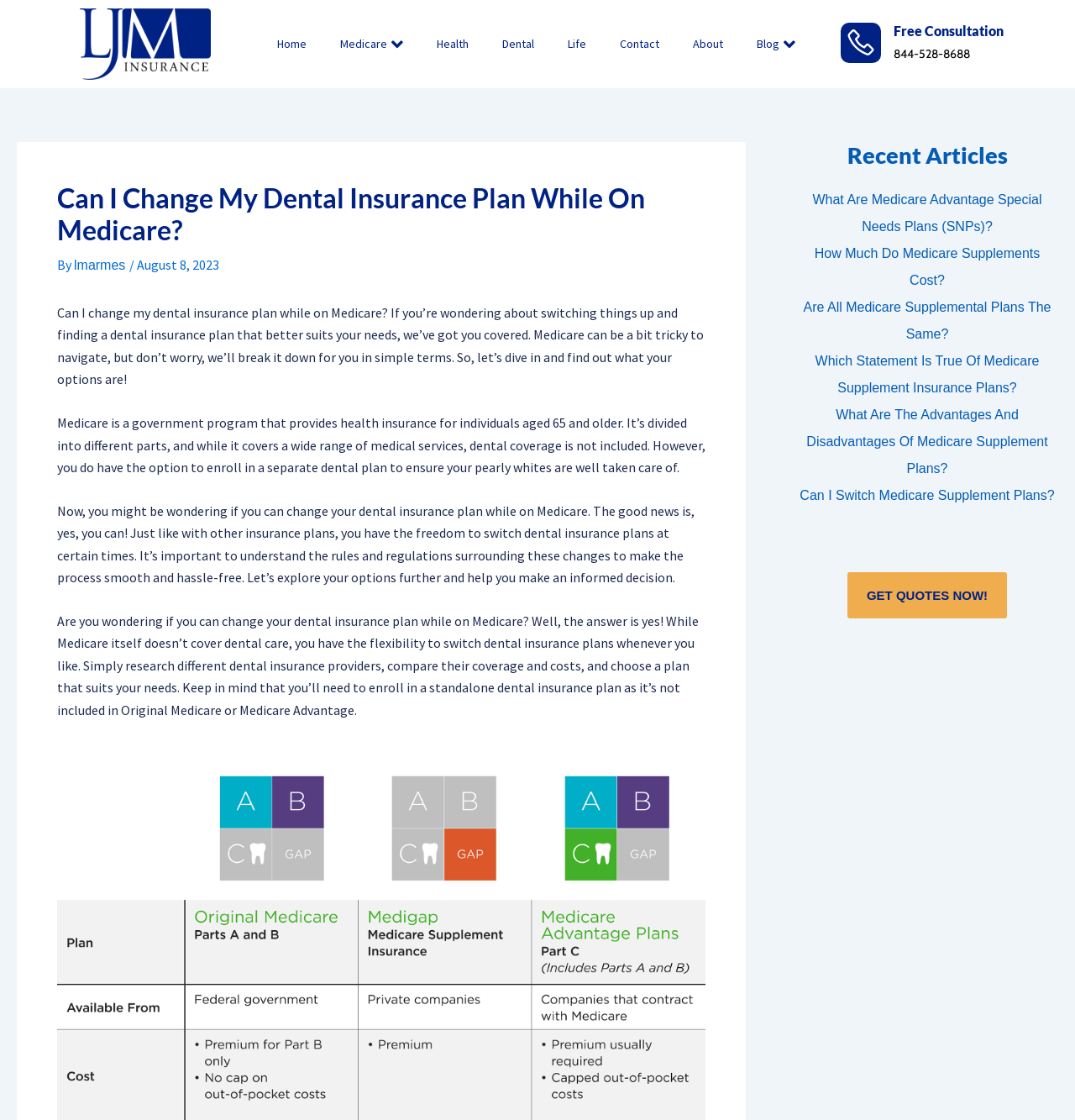Determine which piece of text is the heading of the webpage and provide it.

Can I Change My Dental Insurance Plan While On Medicare?